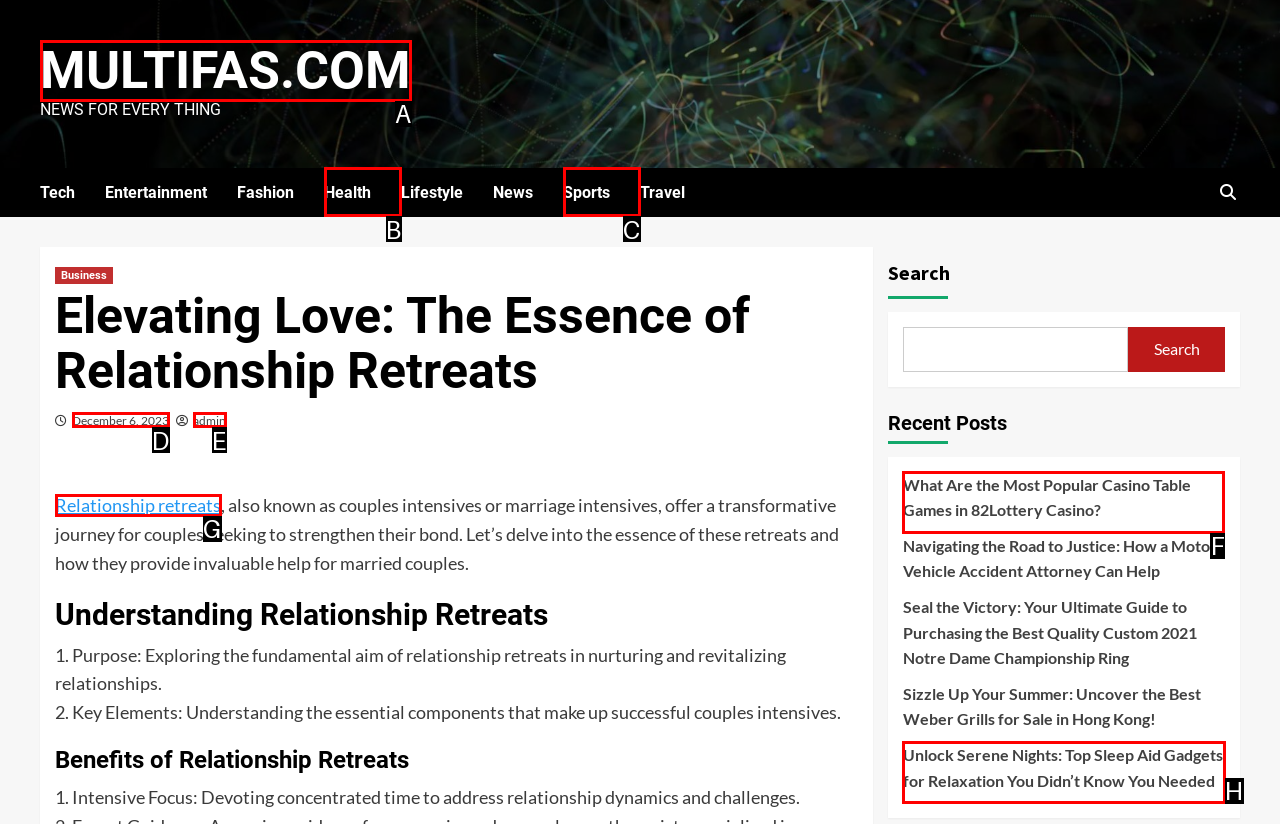Identify the correct option to click in order to accomplish the task: Read the 'What Are the Most Popular Casino Table Games in 82Lottery Casino?' post Provide your answer with the letter of the selected choice.

F